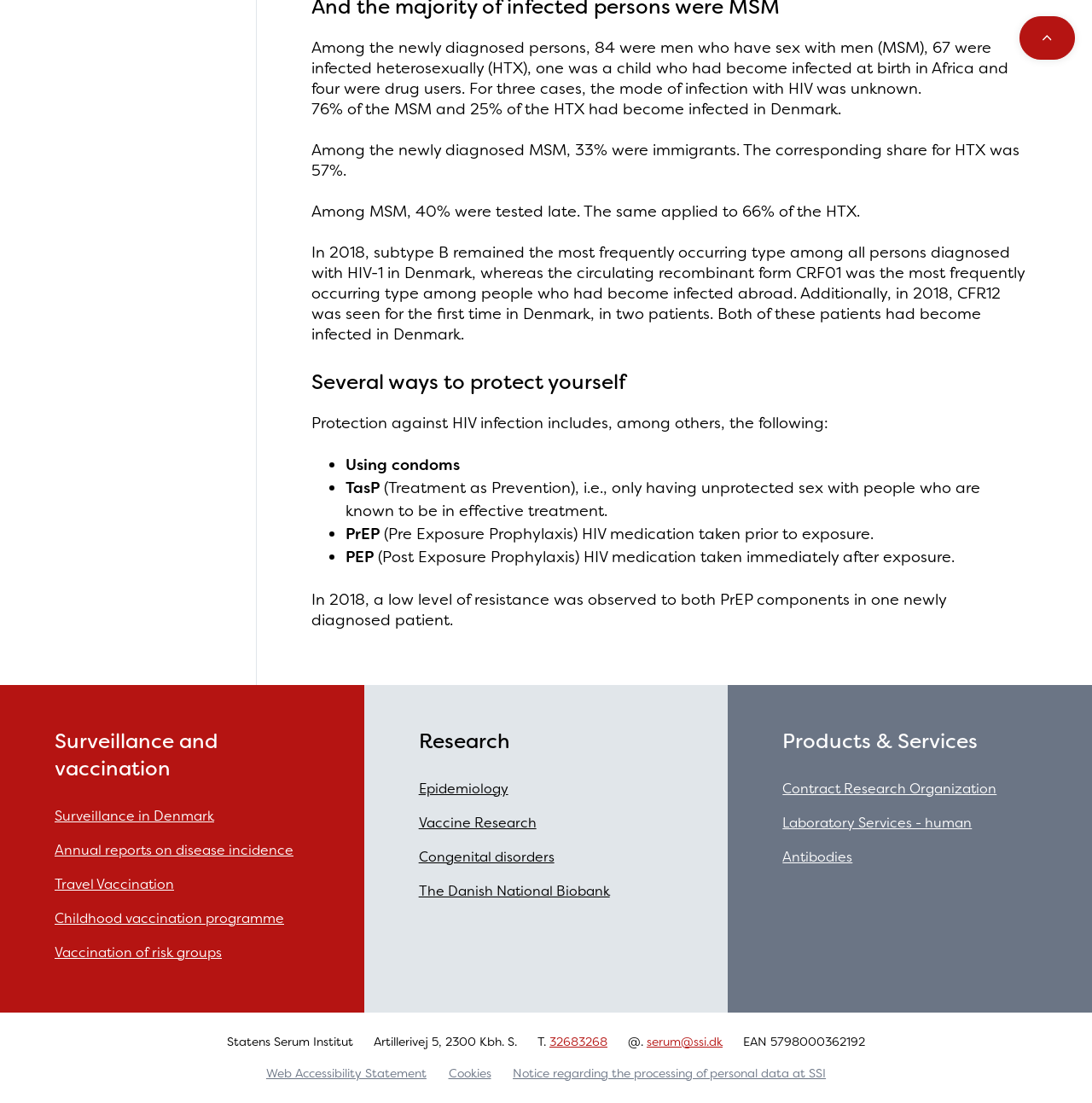Please identify the bounding box coordinates of the clickable element to fulfill the following instruction: "scroll to top". The coordinates should be four float numbers between 0 and 1, i.e., [left, top, right, bottom].

[0.934, 0.015, 0.984, 0.054]